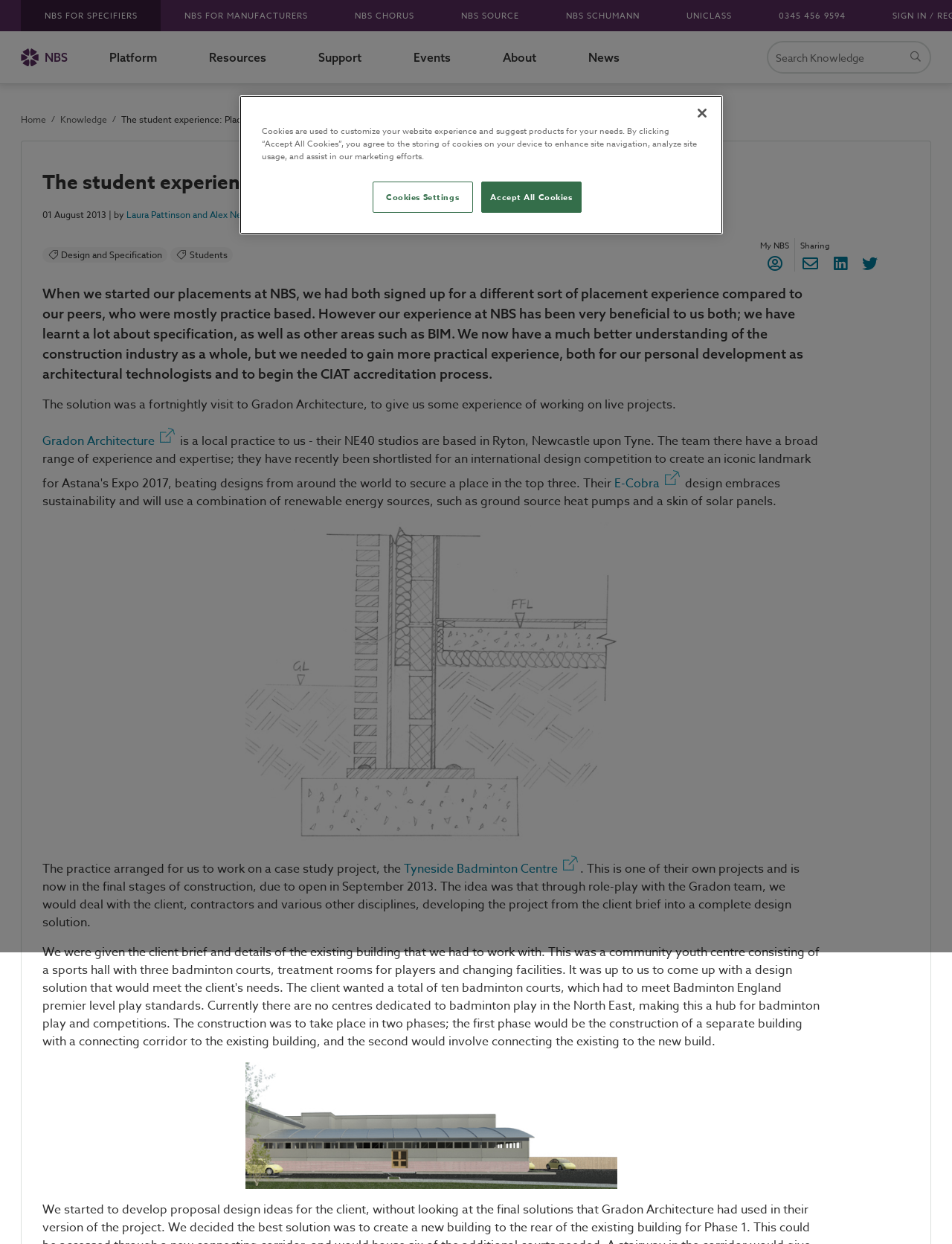Please mark the clickable region by giving the bounding box coordinates needed to complete this instruction: "Search for knowledge".

[0.805, 0.033, 0.978, 0.059]